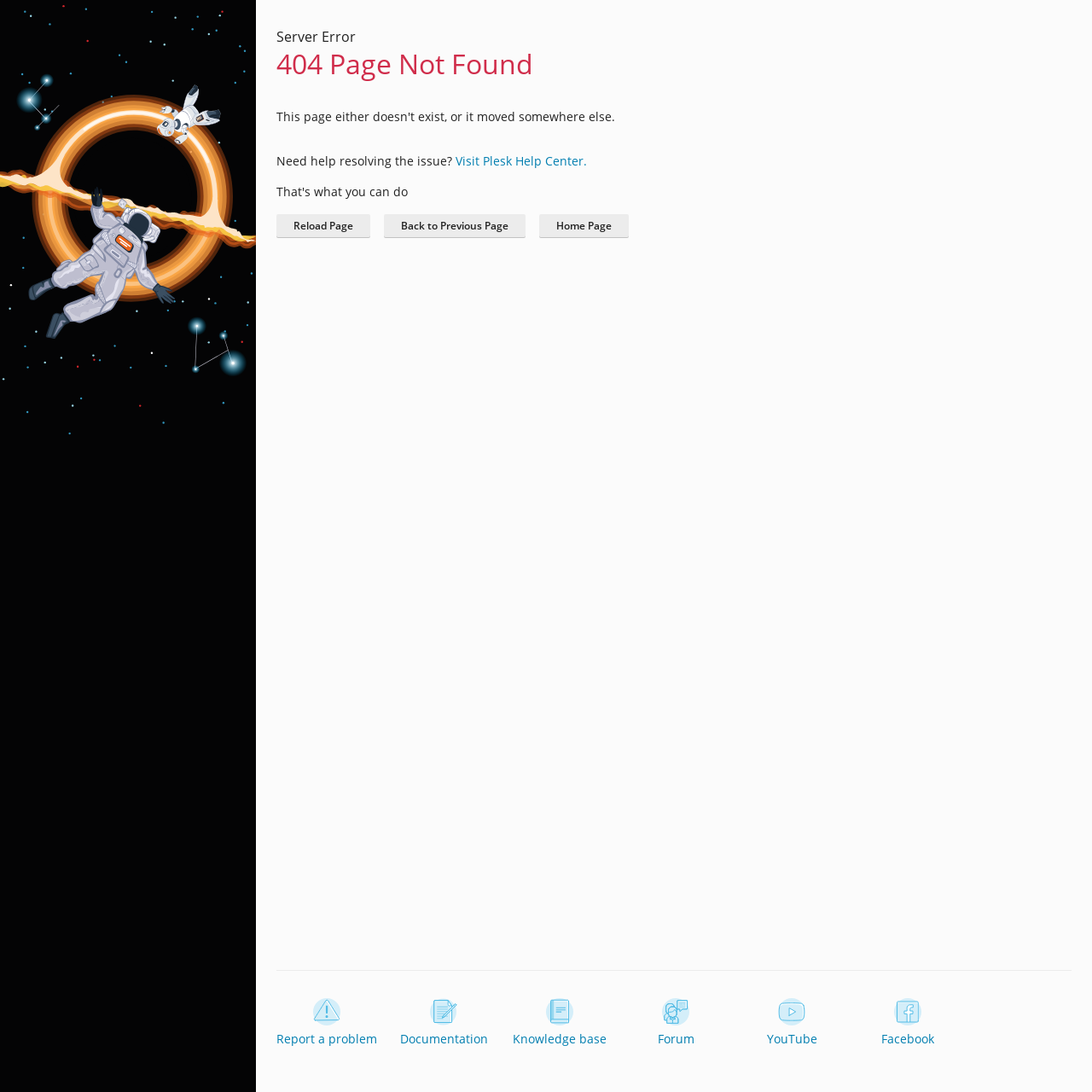Please reply to the following question with a single word or a short phrase:
What is the purpose of the 'Reload Page' button?

To reload the page